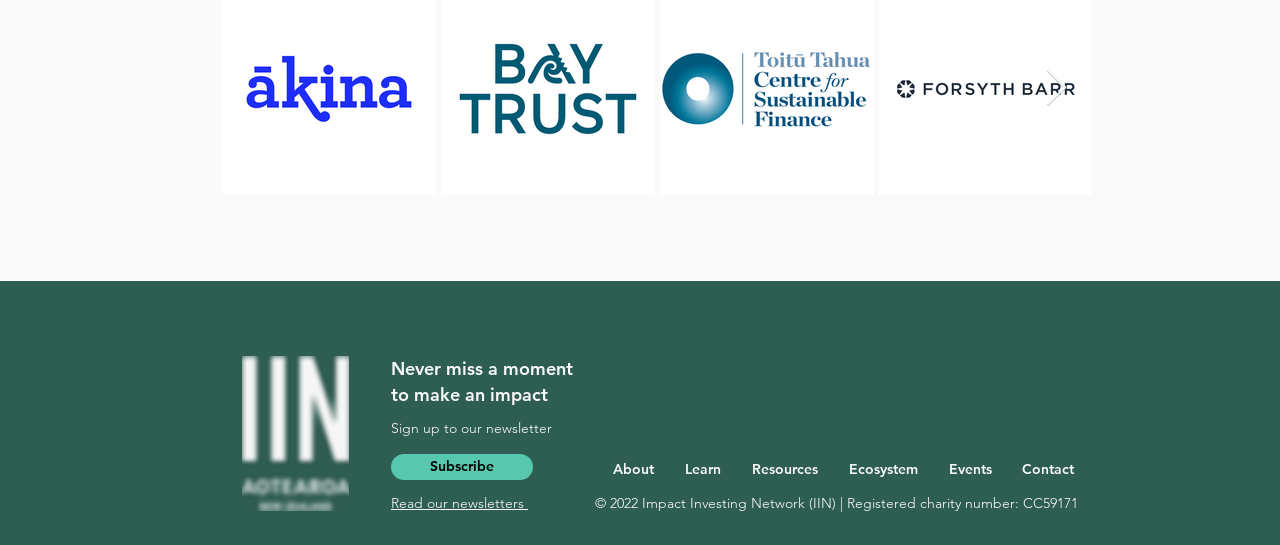Given the element description aria-label="Next Item", specify the bounding box coordinates of the corresponding UI element in the format (top-left x, top-left y, bottom-right x, bottom-right y). All values must be between 0 and 1.

[0.816, 0.126, 0.834, 0.198]